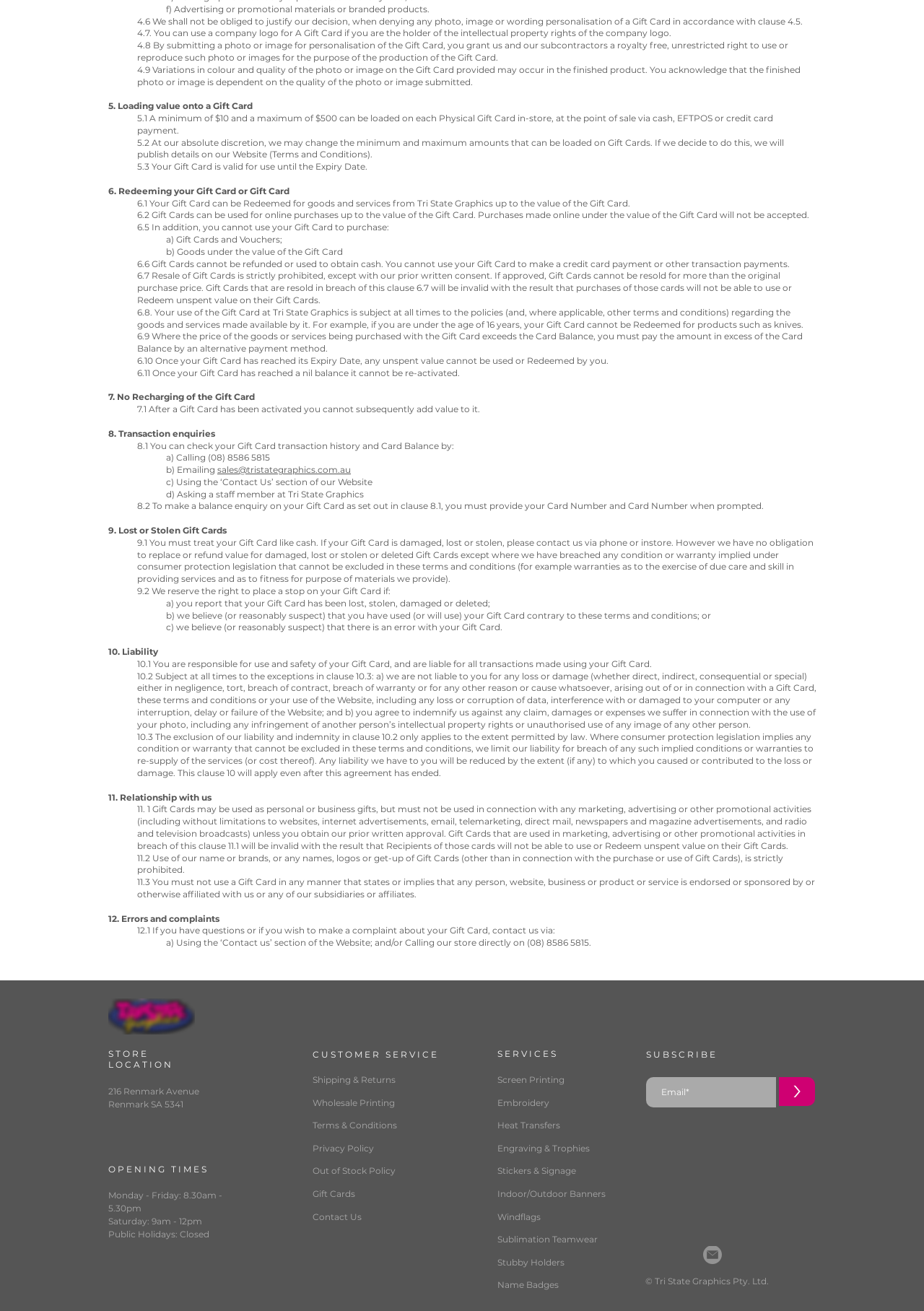How can I check my Gift Card transaction history and Card Balance?
Please give a detailed answer to the question using the information shown in the image.

According to the webpage, clause 8.1 states that I can check my Gift Card transaction history and Card Balance by calling (08) 8586 5815, emailing sales@tristategraphics.com.au, using the ‘Contact Us’ section of the Website, or asking a staff member at Tri State Graphics.